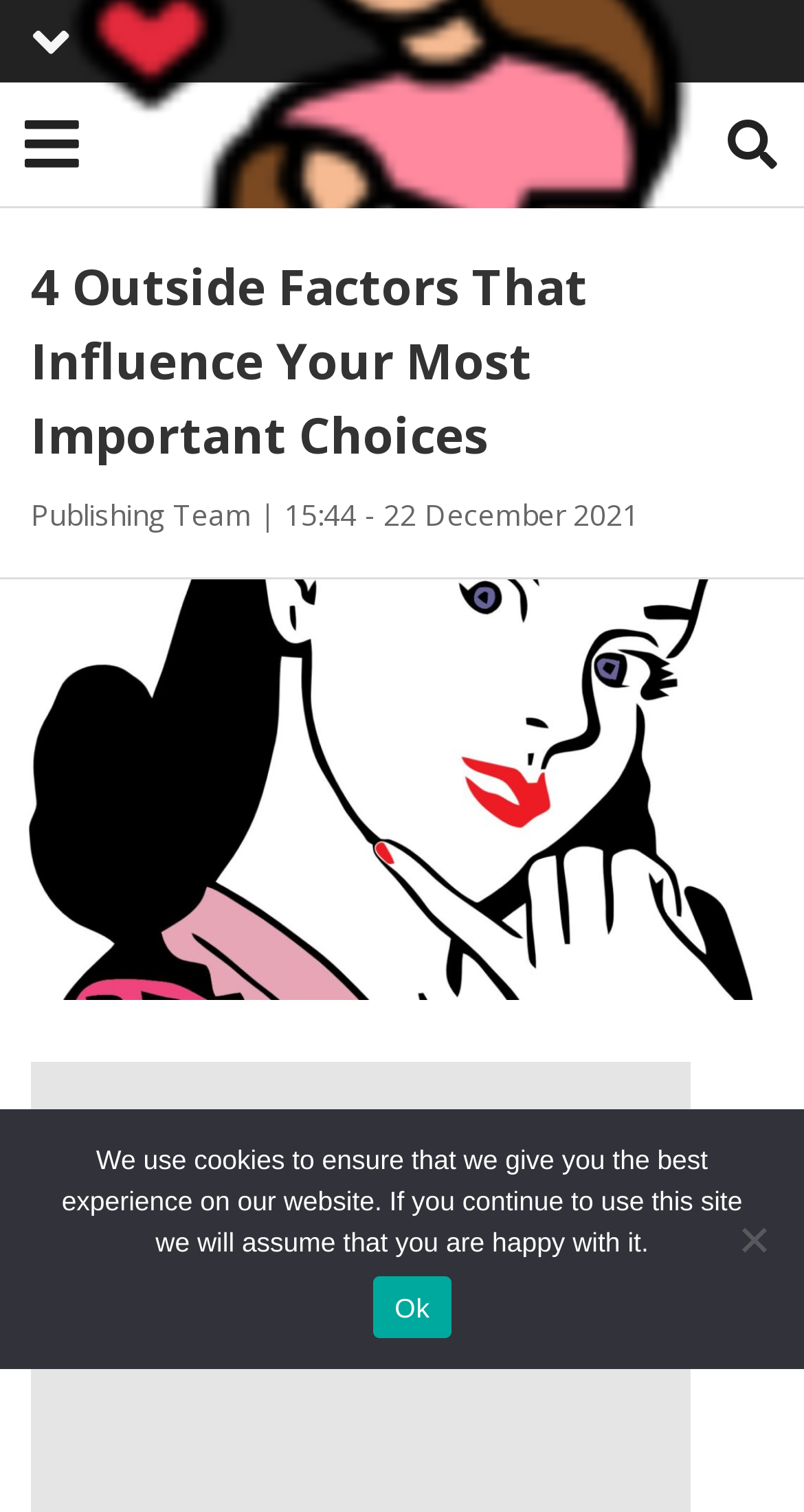Use one word or a short phrase to answer the question provided: 
What is the topic of the main article?

Outside factors influencing choices